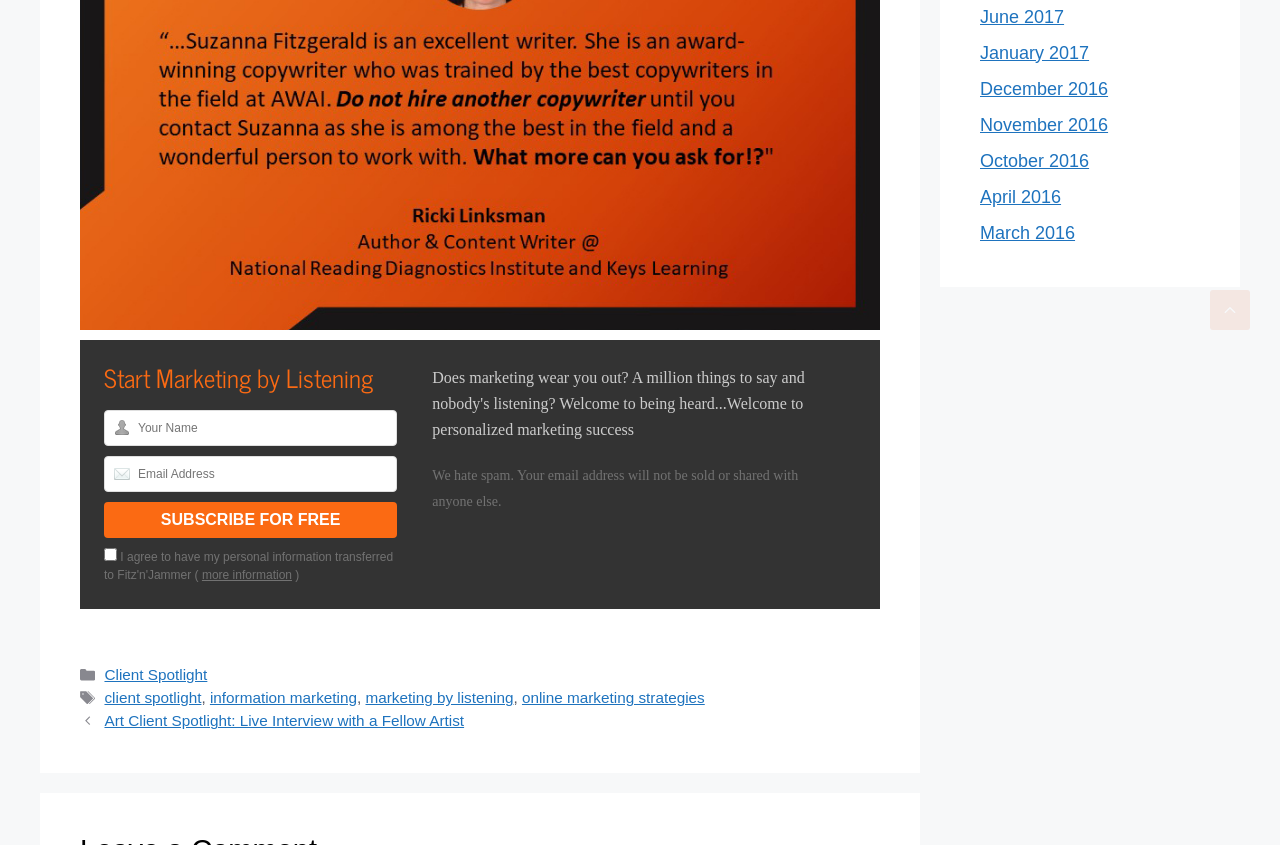Please identify the bounding box coordinates of the region to click in order to complete the given instruction: "Click on CONTACT INFO". The coordinates should be four float numbers between 0 and 1, i.e., [left, top, right, bottom].

None